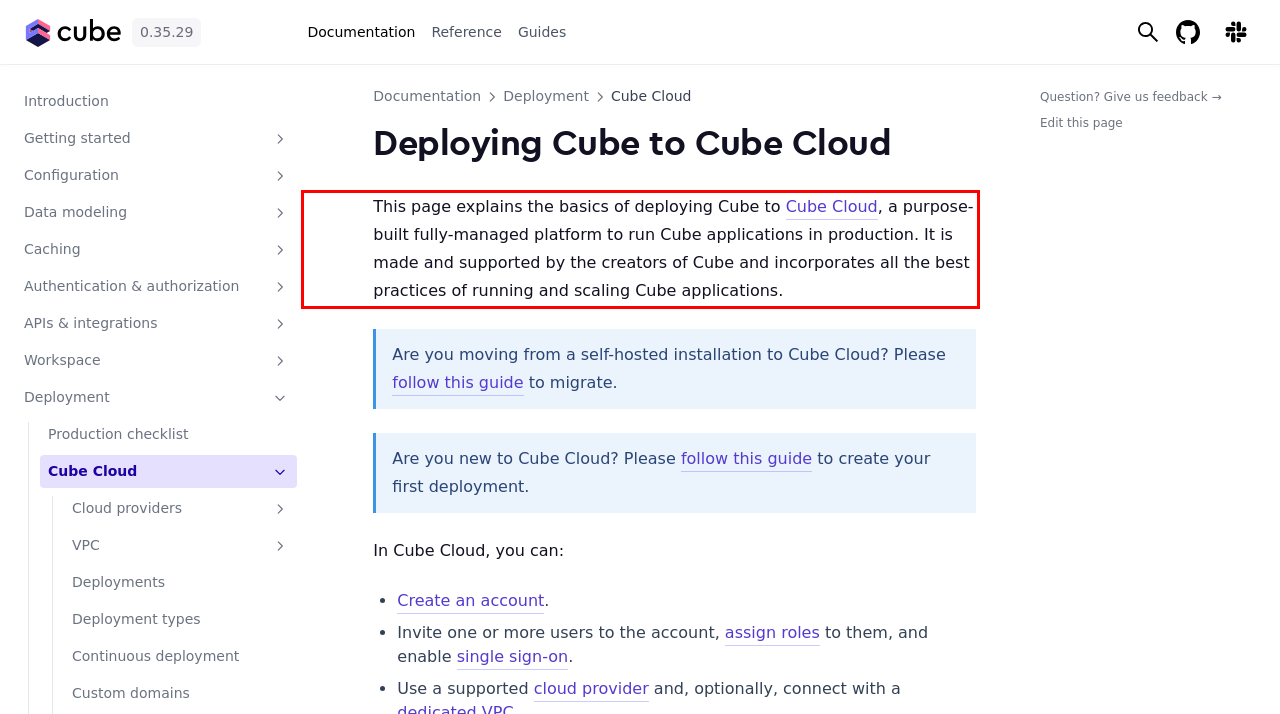You are given a screenshot of a webpage with a UI element highlighted by a red bounding box. Please perform OCR on the text content within this red bounding box.

This page explains the basics of deploying Cube to Cube Cloud (opens in a new tab) , a purpose-built fully-managed platform to run Cube applications in production. It is made and supported by the creators of Cube and incorporates all the best practices of running and scaling Cube applications.